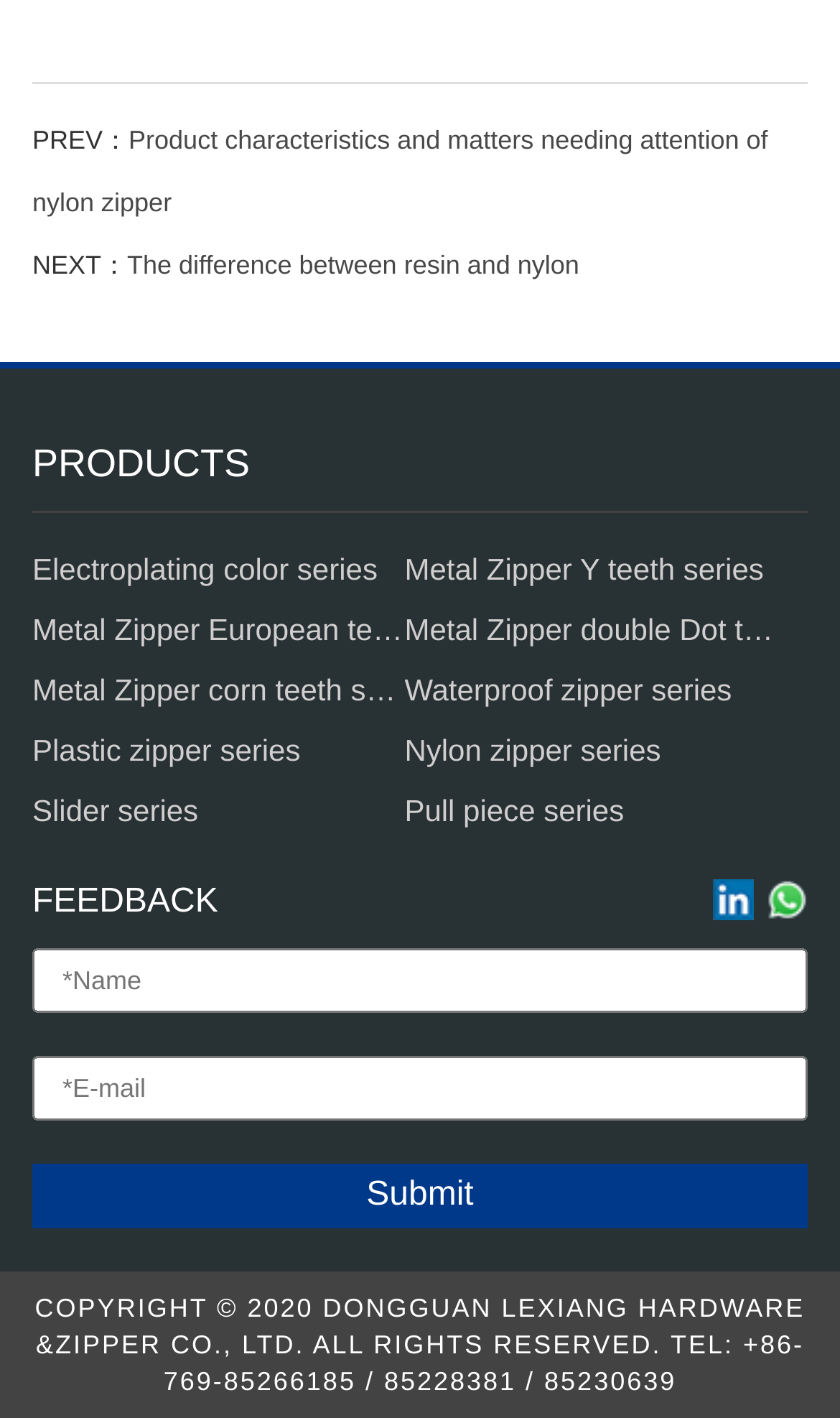Based on the image, please elaborate on the answer to the following question:
What is the purpose of the textbox at the bottom?

I saw a 'FEEDBACK' label above the textbox, which suggests that the textbox is for users to provide feedback.